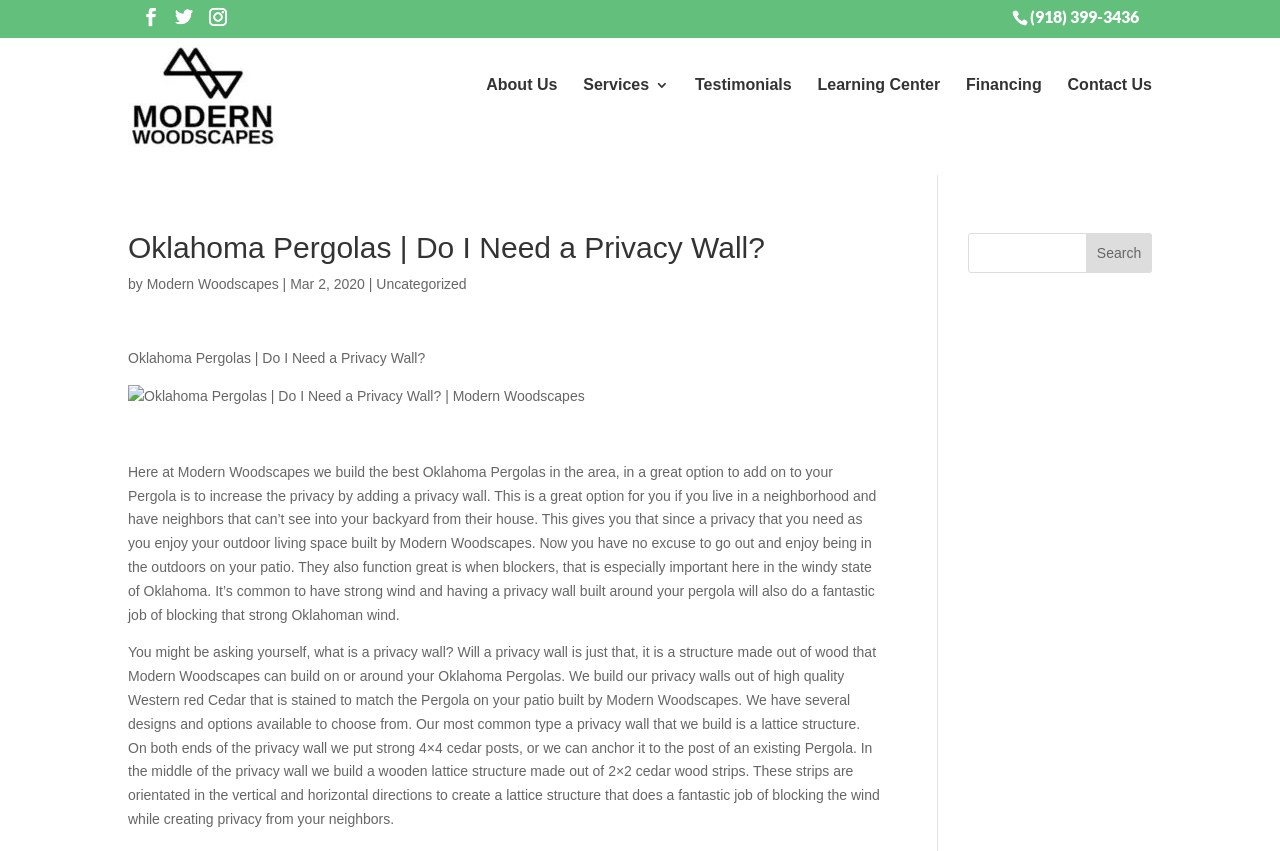What is the purpose of a privacy wall?
Please use the image to provide an in-depth answer to the question.

As stated on the webpage, a privacy wall is a great option to add on to your Pergola to increase the privacy by blocking the wind and giving you a sense of privacy that you need as you enjoy your outdoor living space.